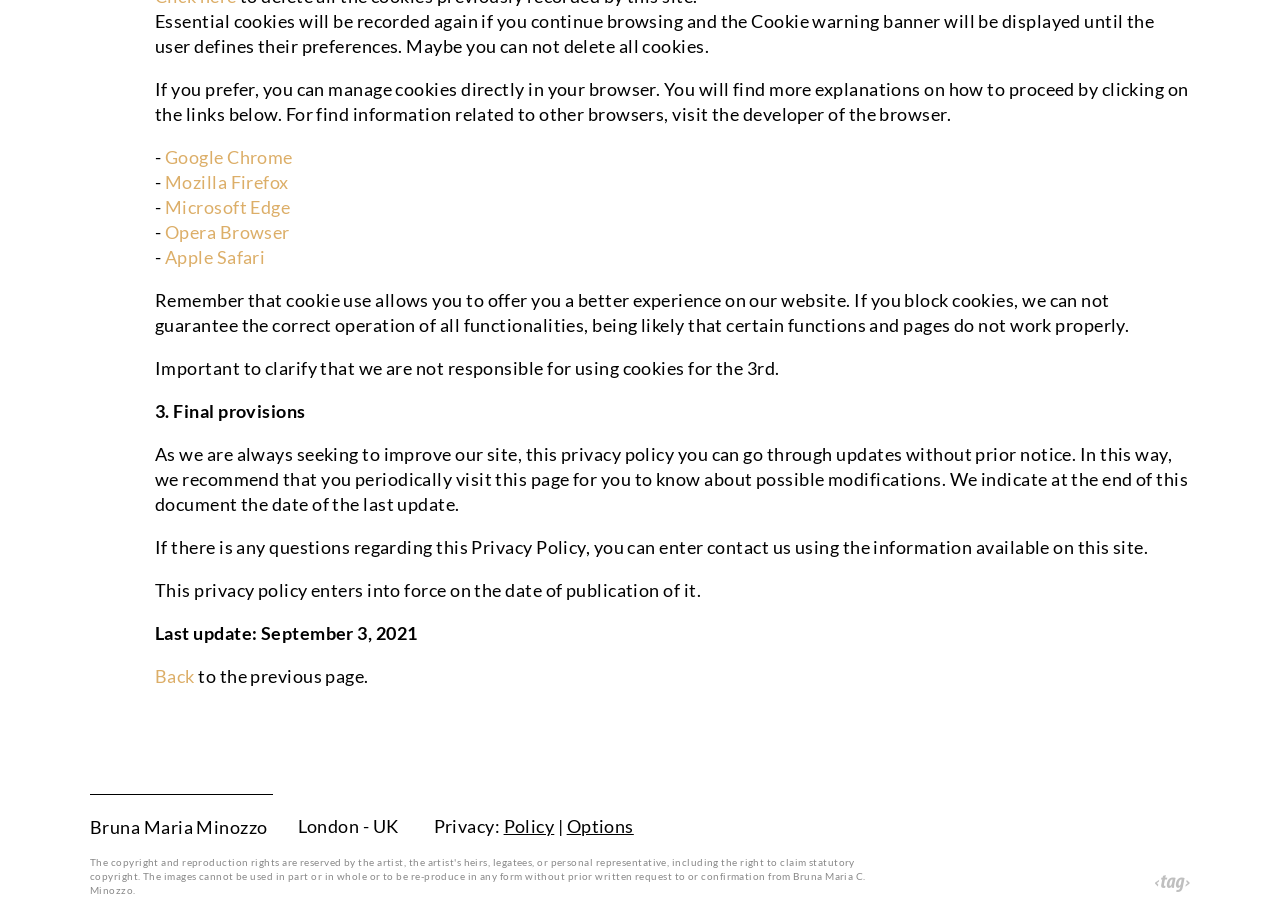What is the purpose of cookies on this website?
Respond with a short answer, either a single word or a phrase, based on the image.

better experience